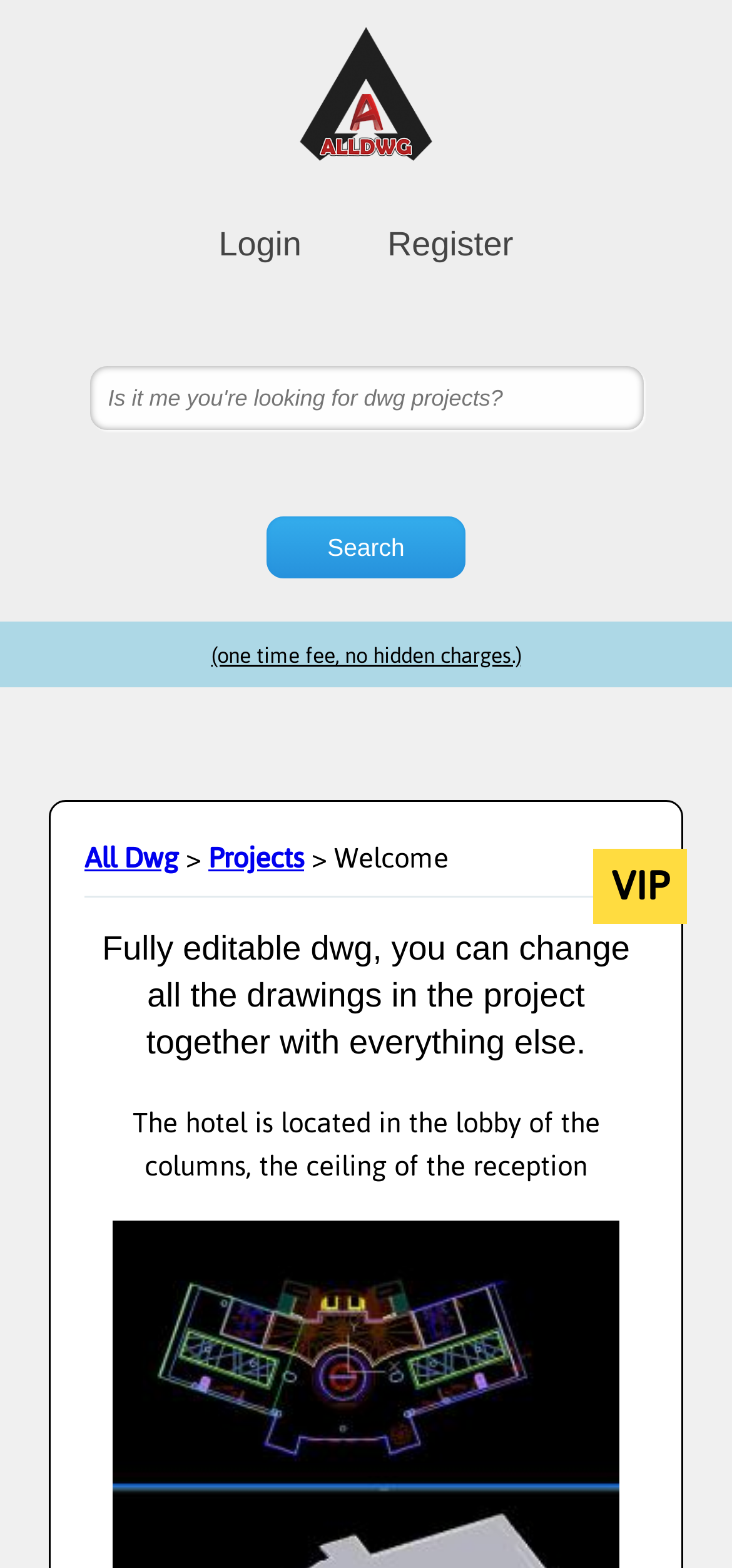Given the content of the image, can you provide a detailed answer to the question?
What is the purpose of the search button?

The search button is placed next to the textbox with the placeholder 'Is it me you're looking for dwg projects?' which suggests that the search button is used to search for dwg projects.